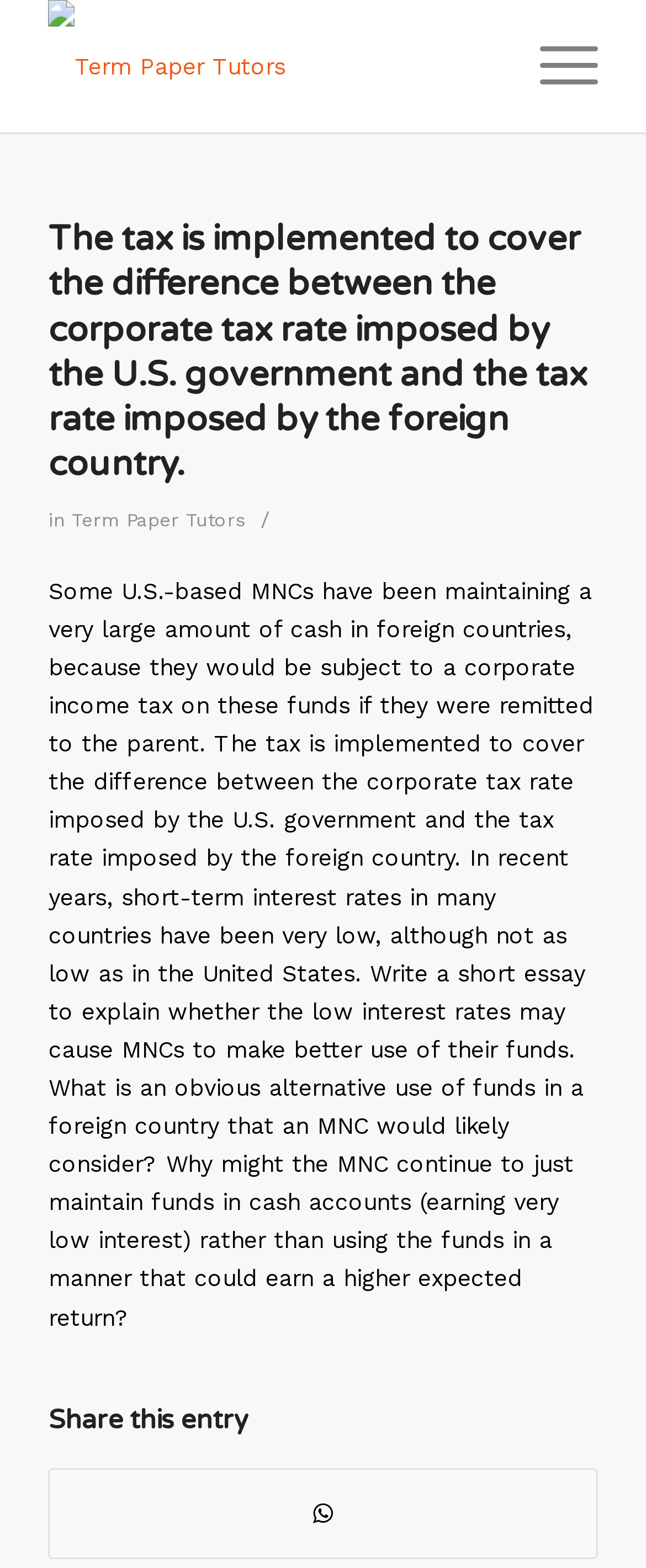Identify the first-level heading on the webpage and generate its text content.

The tax is implemented to cover the difference between the corporate tax rate imposed by the U.S. government and the tax rate imposed by the foreign country.